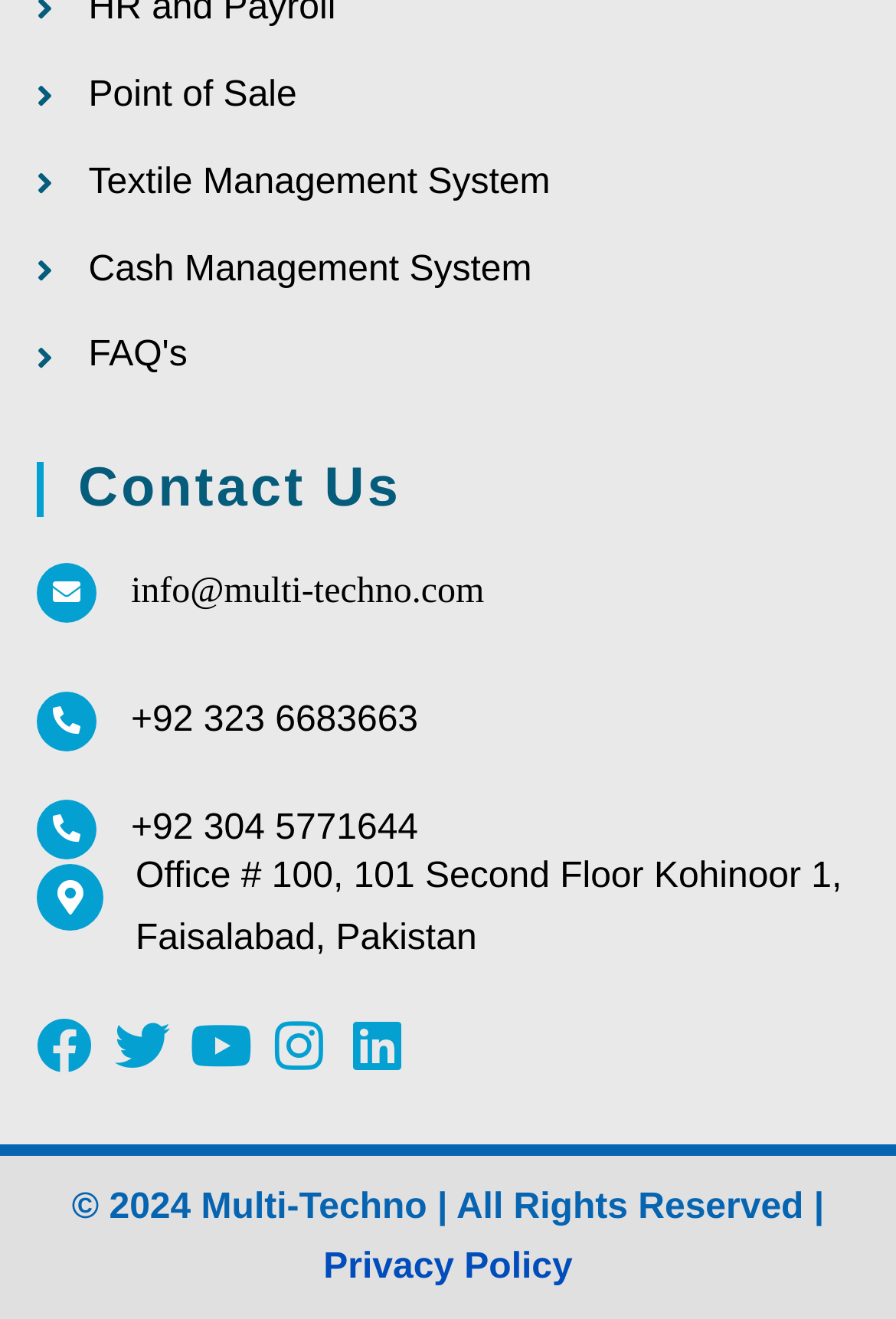Determine the bounding box coordinates of the clickable element to achieve the following action: 'Click on Point of Sale'. Provide the coordinates as four float values between 0 and 1, formatted as [left, top, right, bottom].

[0.041, 0.05, 0.959, 0.097]